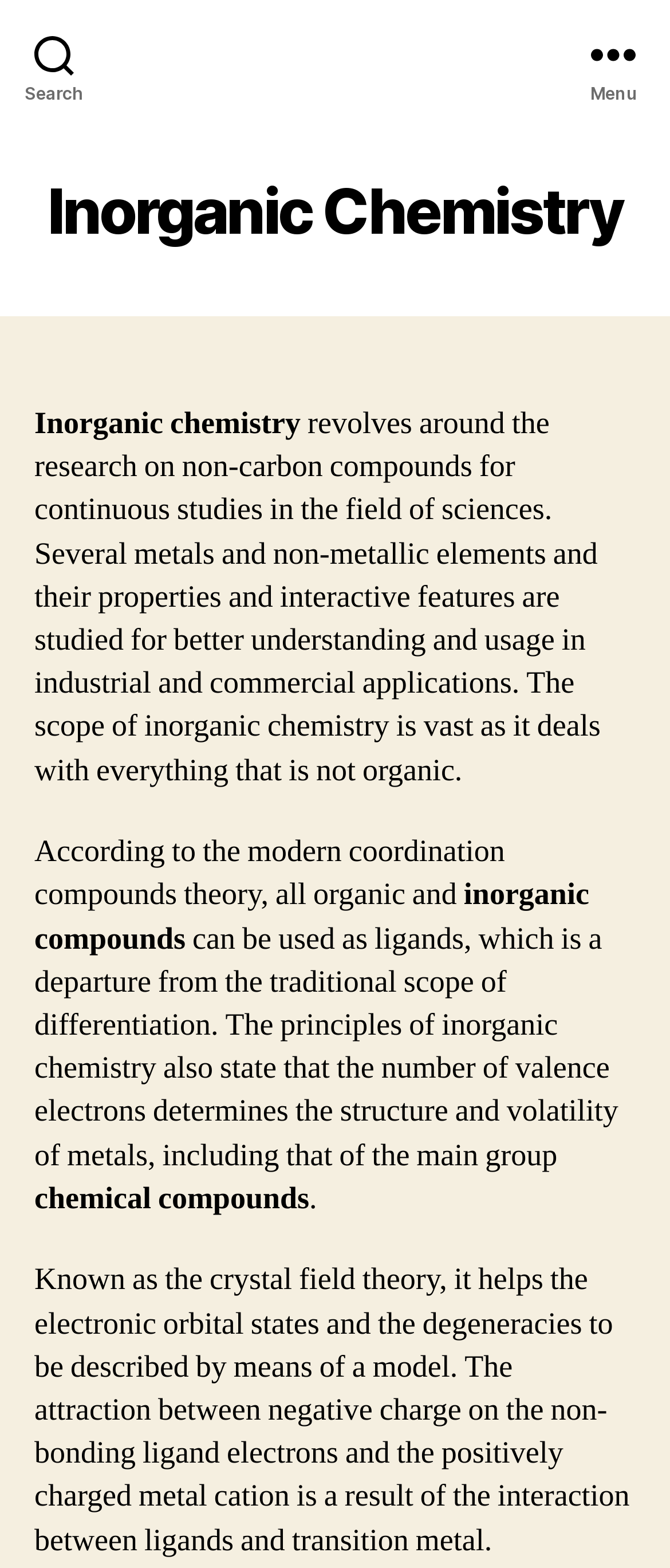What is studied in inorganic chemistry?
Look at the image and answer the question with a single word or phrase.

Non-carbon compounds and elements